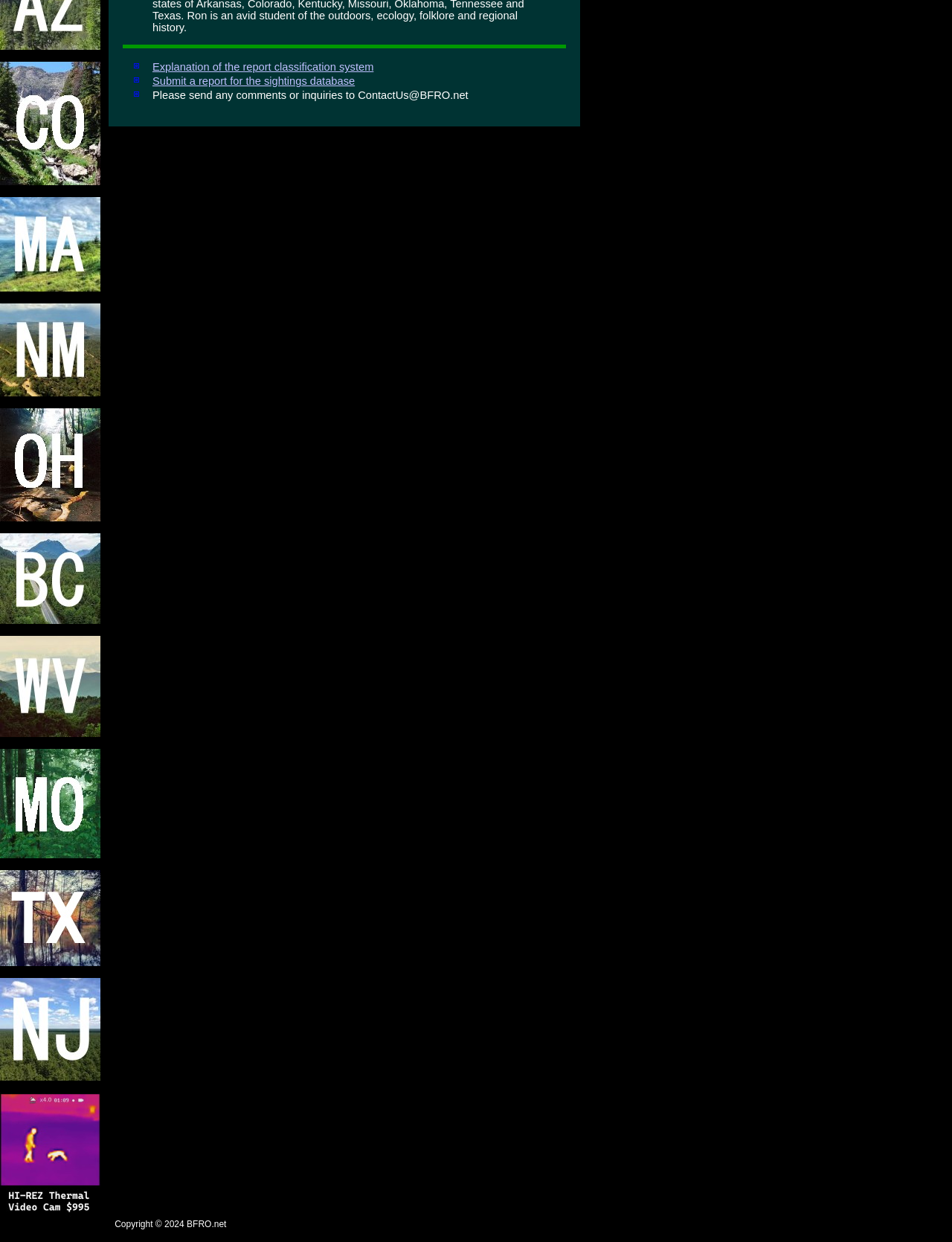What is the contact email address?
Answer the question based on the image using a single word or a brief phrase.

ContactUs@BFRO.net